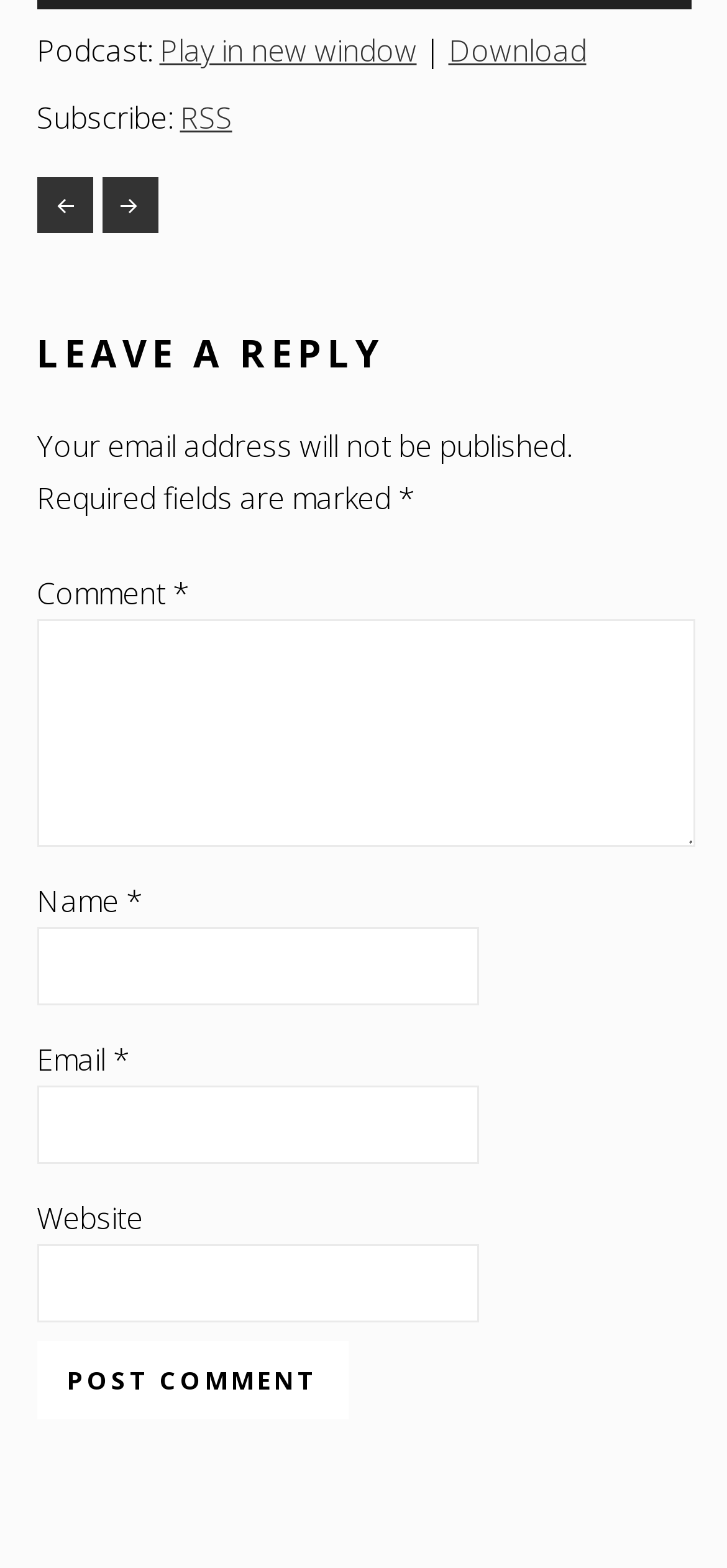Predict the bounding box of the UI element based on this description: "Imprint".

None